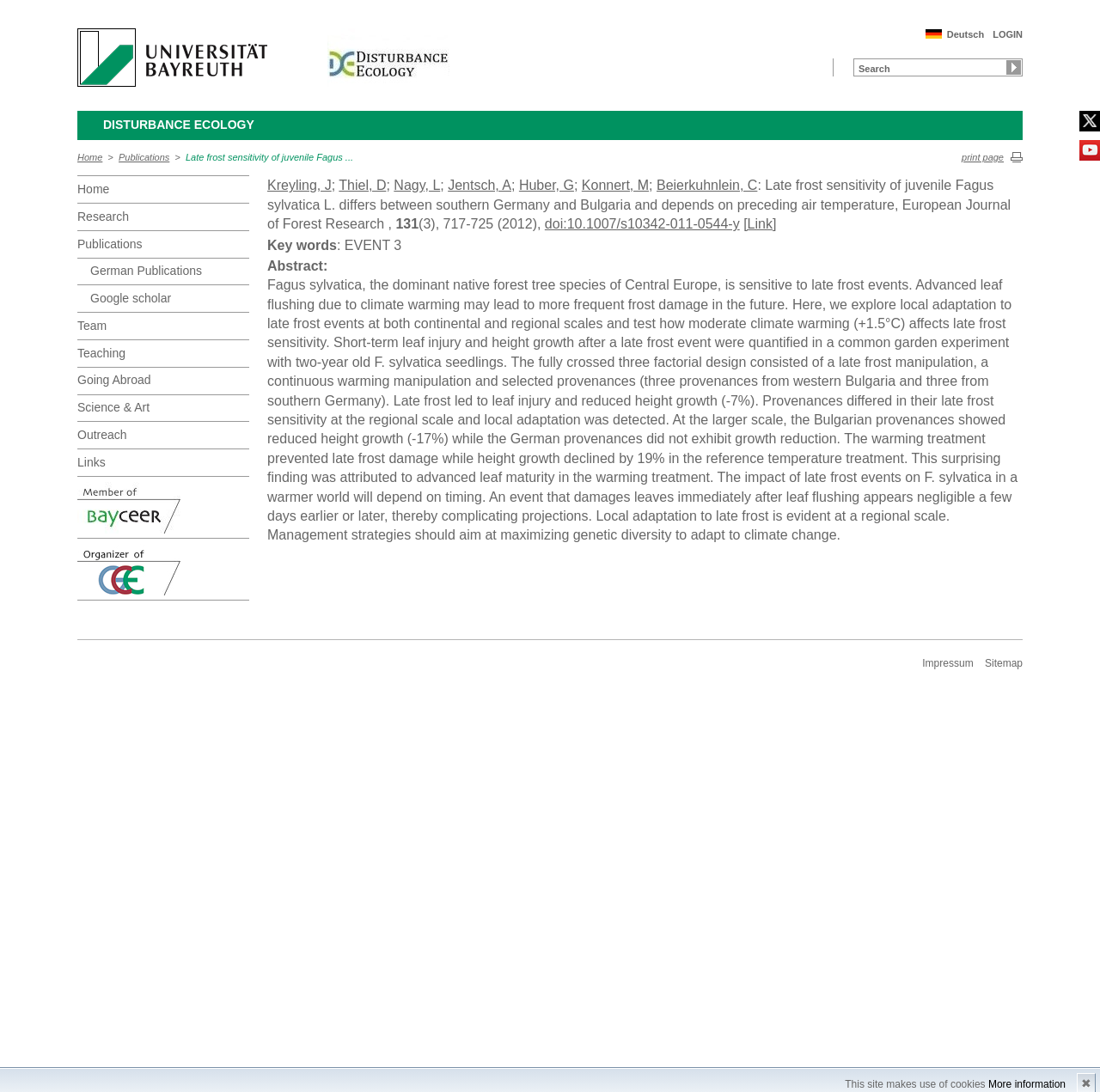Please answer the following question using a single word or phrase: 
What is the language of the webpage?

German